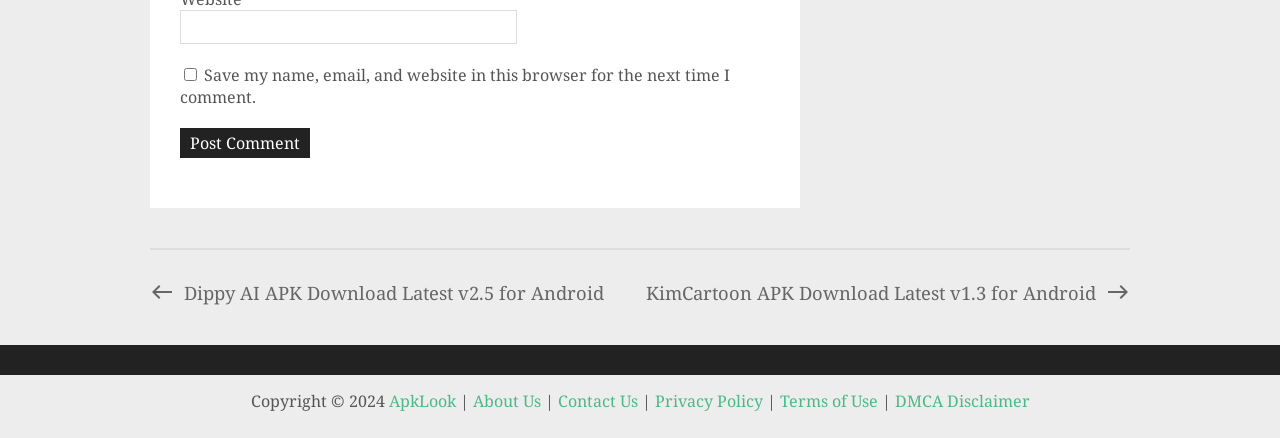Answer the question using only one word or a concise phrase: What is the position of the 'Post Comment' button relative to the 'Website' textbox?

Below